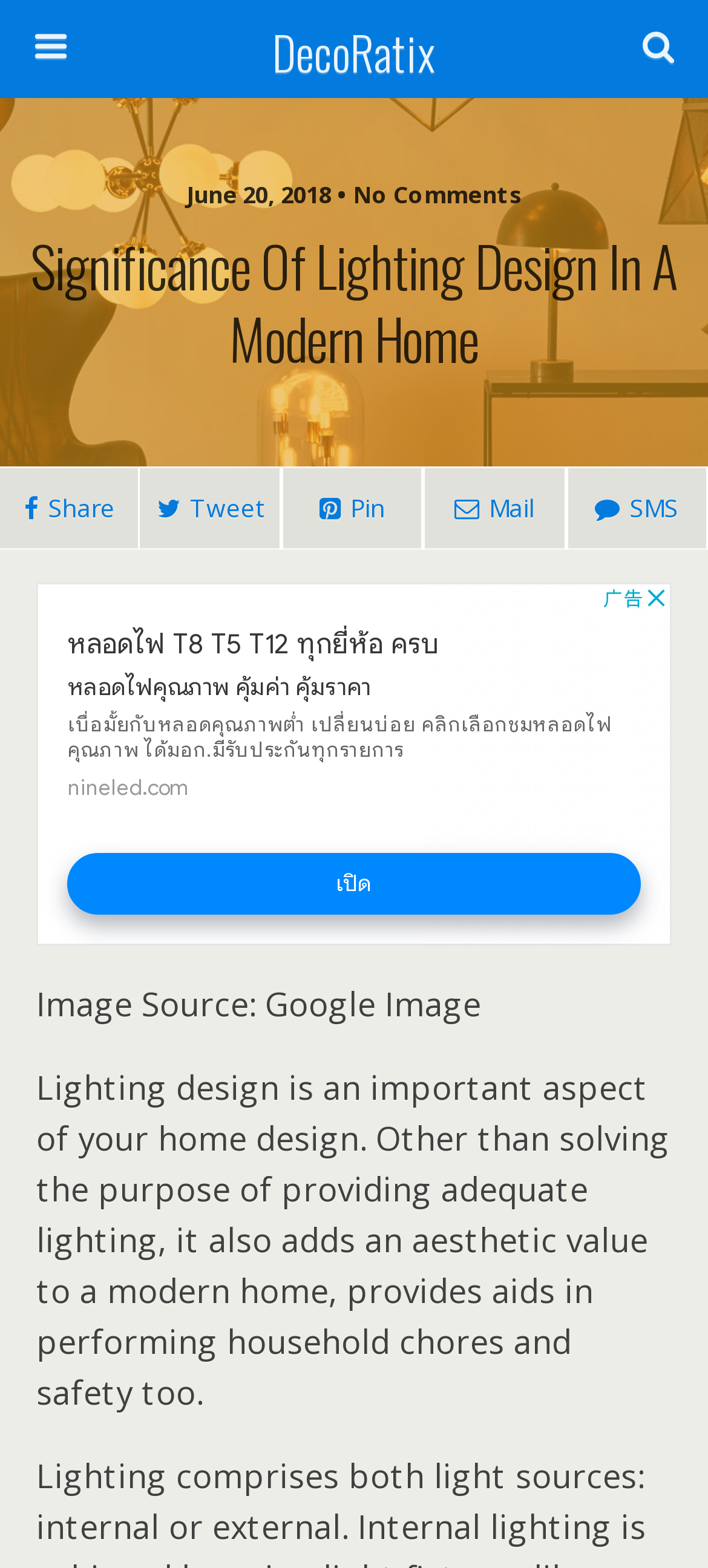What is the function of the search button?
Look at the screenshot and give a one-word or phrase answer.

Search this website